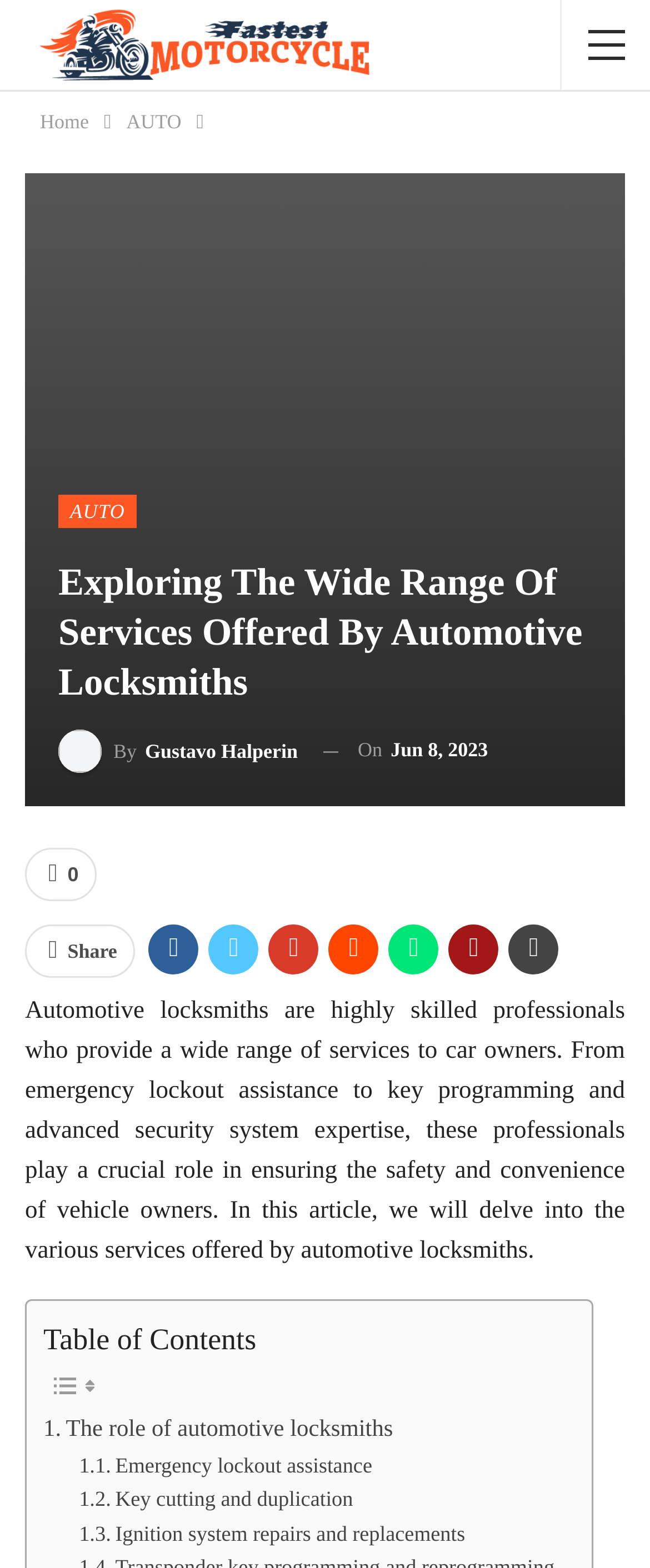Please determine the bounding box coordinates of the clickable area required to carry out the following instruction: "Learn about emergency lockout assistance". The coordinates must be four float numbers between 0 and 1, represented as [left, top, right, bottom].

[0.121, 0.951, 0.61, 0.973]